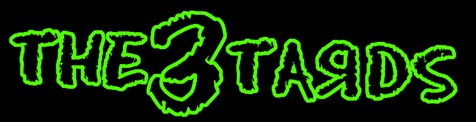What font style is used in the logo?
Answer the question with a single word or phrase, referring to the image.

Jagged